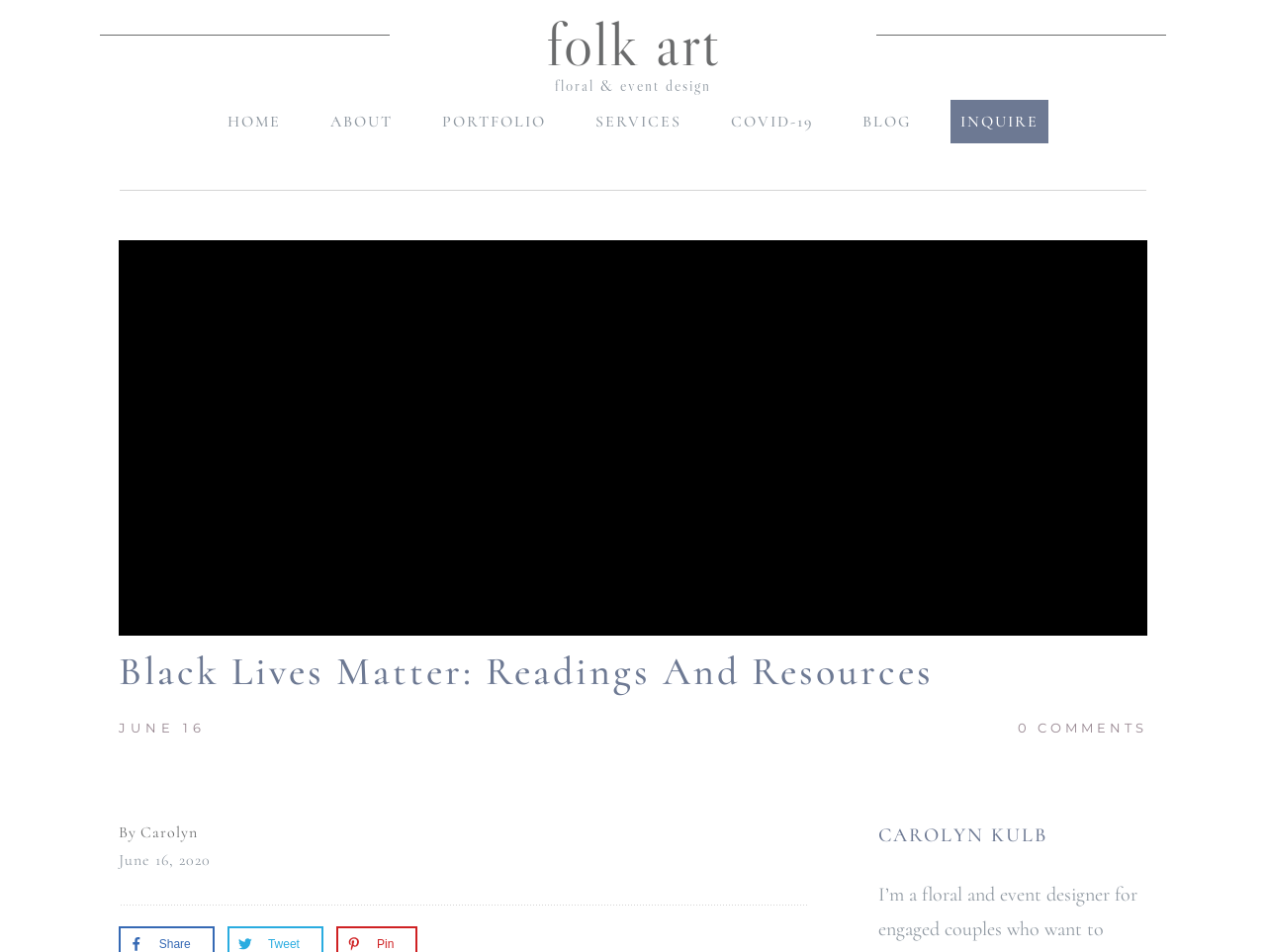How many comments does the blog post have?
Based on the screenshot, provide your answer in one word or phrase.

0